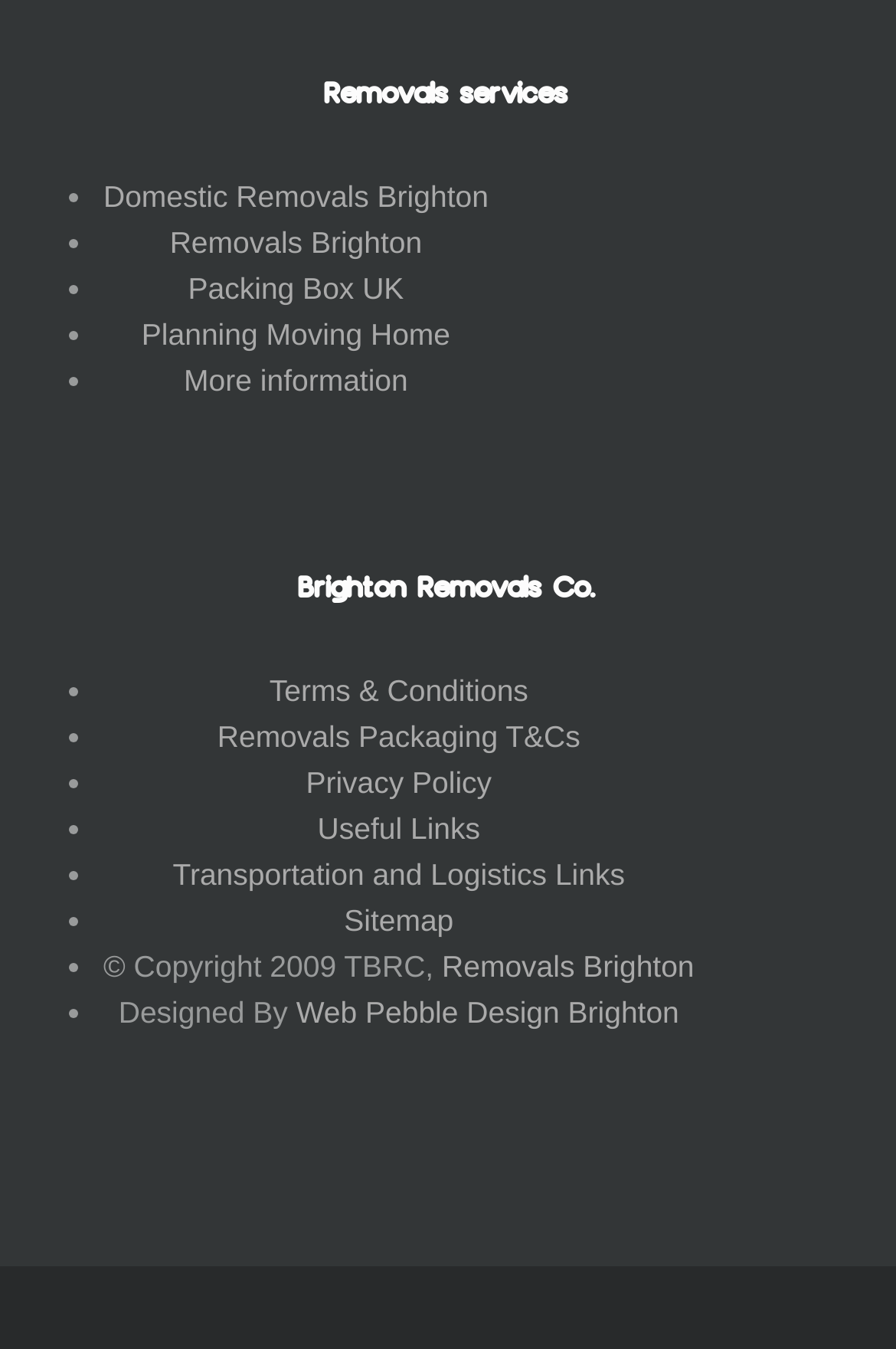Please specify the coordinates of the bounding box for the element that should be clicked to carry out this instruction: "contact us". The coordinates must be four float numbers between 0 and 1, formatted as [left, top, right, bottom].

None